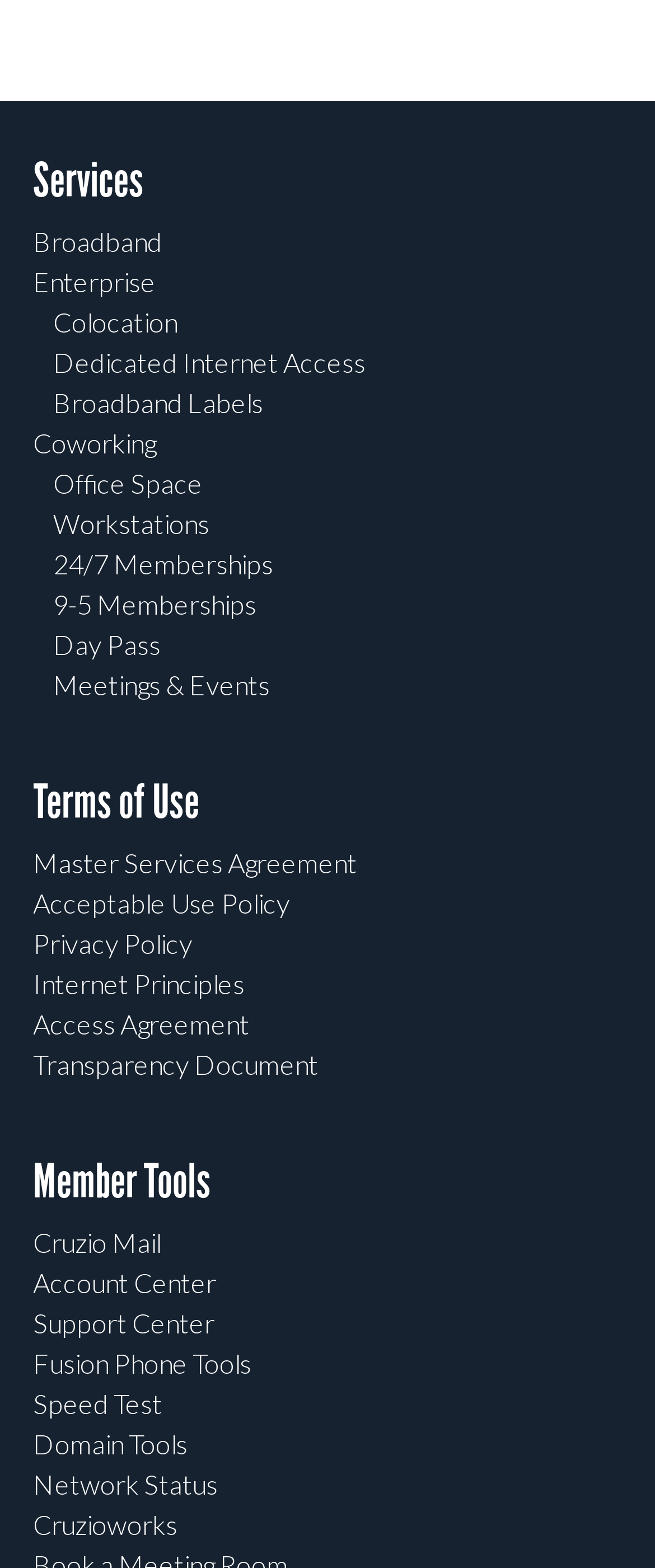Look at the image and write a detailed answer to the question: 
What is the last link under Terms of Use?

I looked at the links under the 'Terms of Use' heading and found that the last link is 'Transparency Document'.